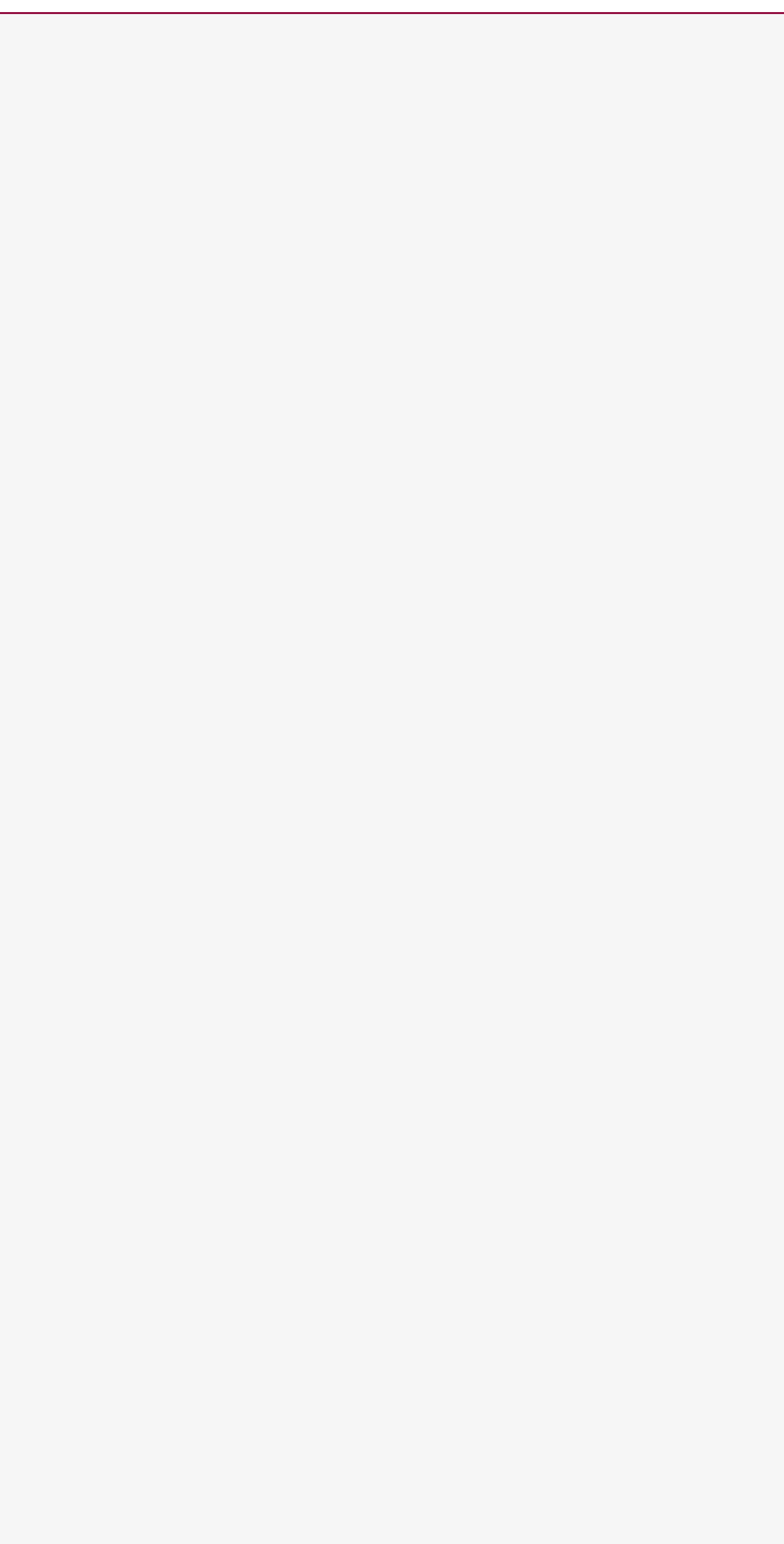What is the text above the social media links?
Based on the screenshot, respond with a single word or phrase.

official WeChat account